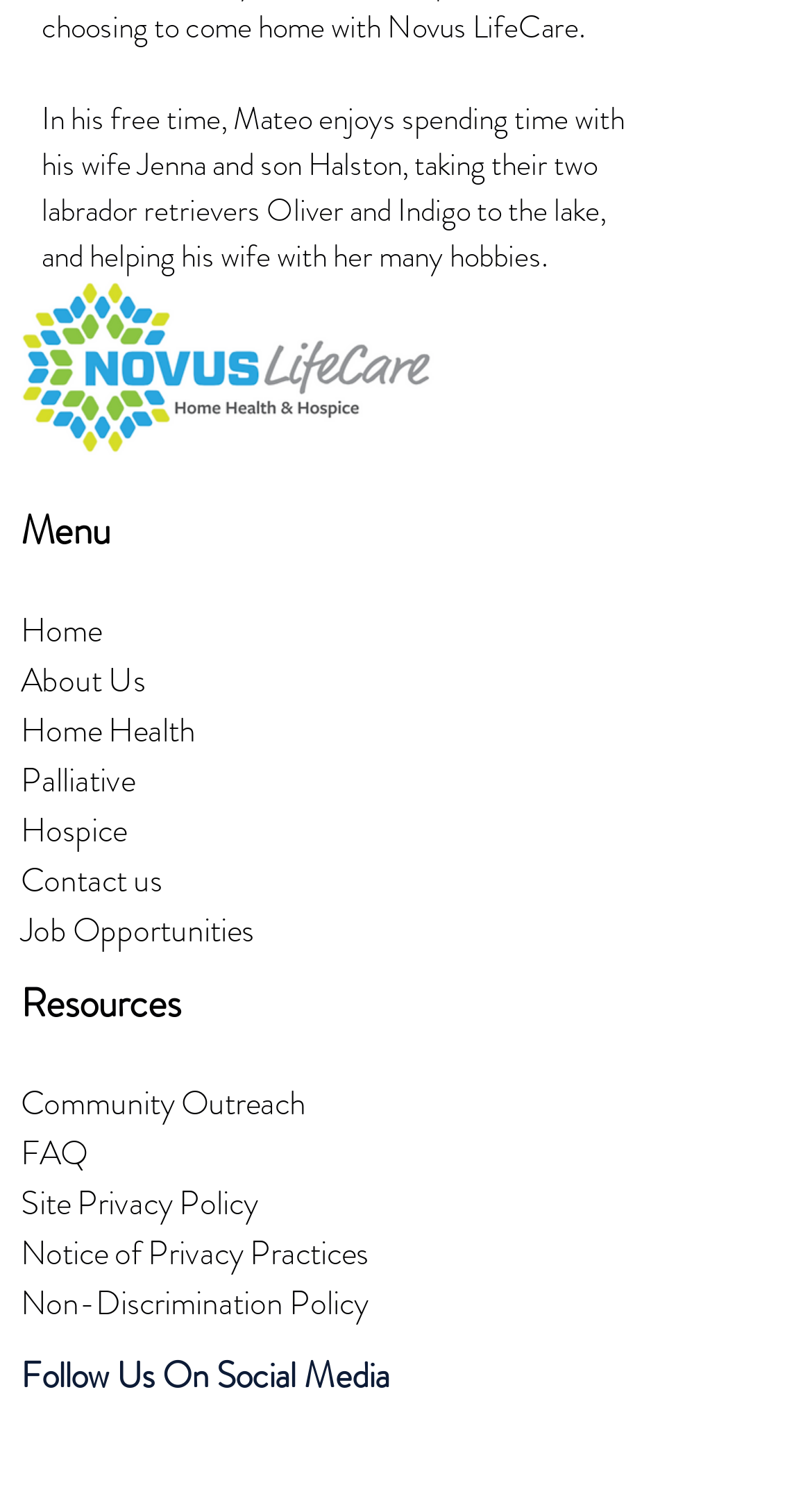Use a single word or phrase to answer the question: What are the names of Mateo's labrador retrievers?

Oliver and Indigo